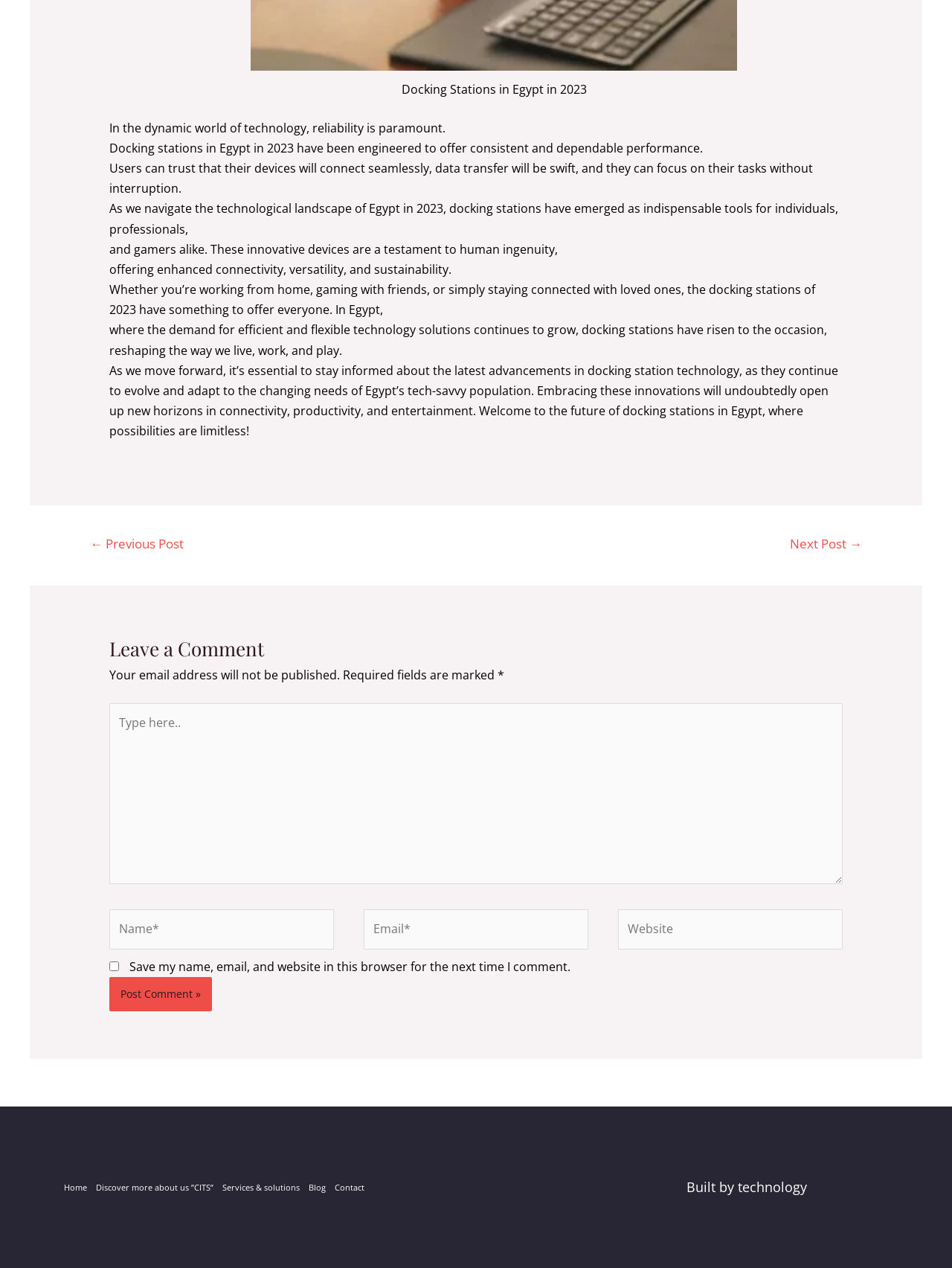Determine the bounding box coordinates of the UI element described by: "Discover more about us ”CITS”".

[0.096, 0.925, 0.229, 0.948]